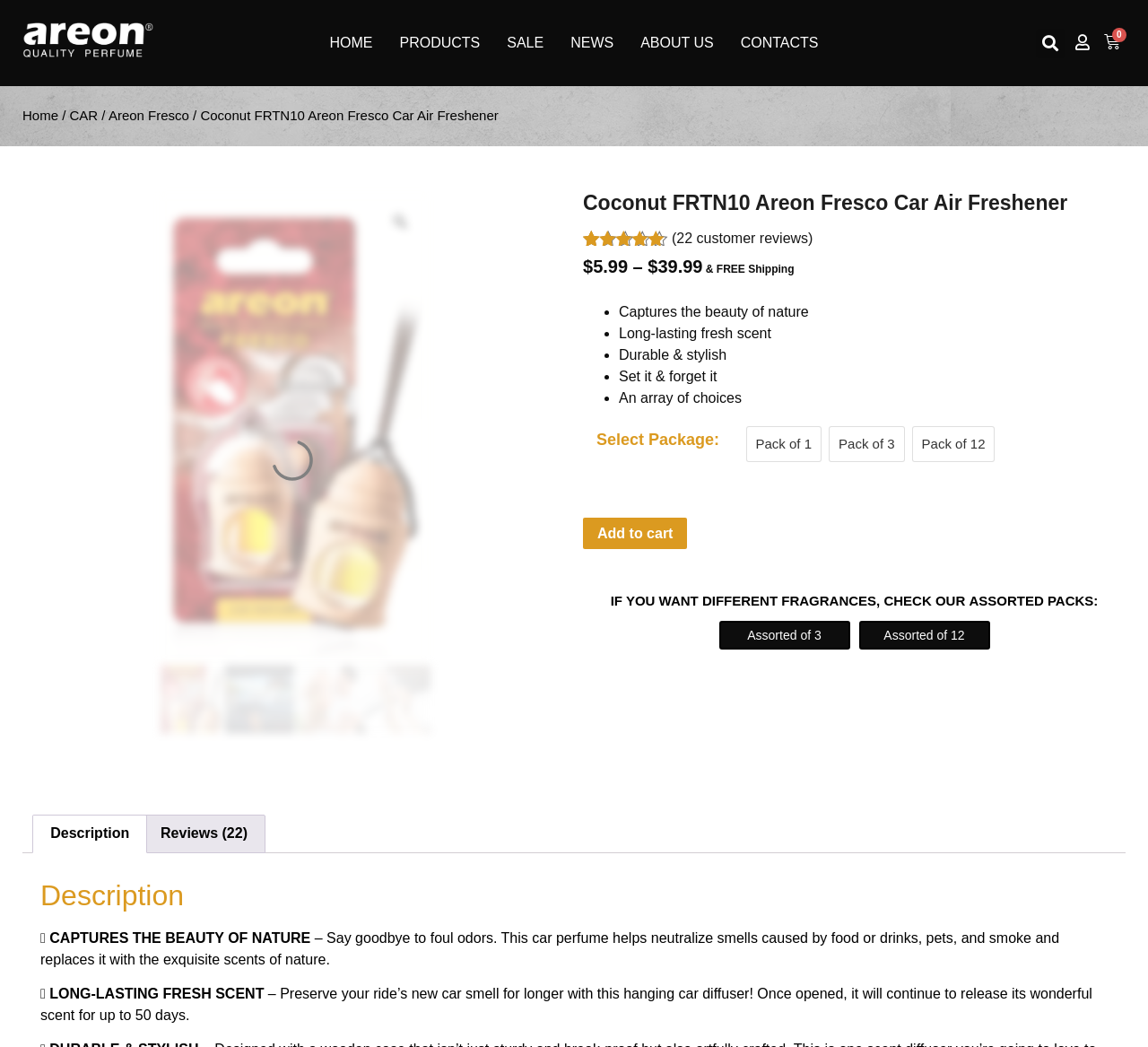Please find the bounding box for the following UI element description. Provide the coordinates in (top-left x, top-left y, bottom-right x, bottom-right y) format, with values between 0 and 1: News

[0.485, 0.021, 0.546, 0.061]